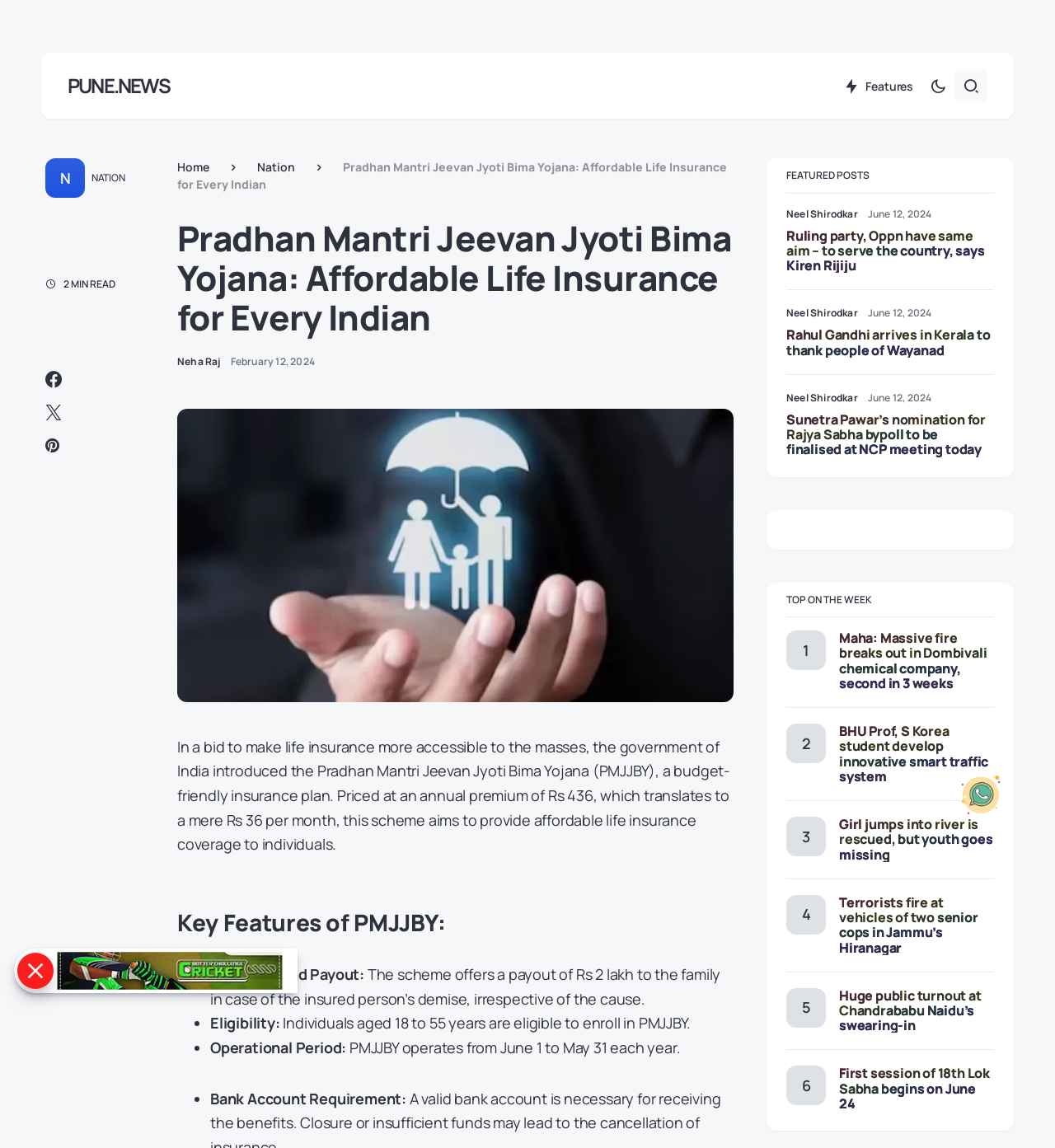Identify the bounding box coordinates of the element to click to follow this instruction: 'Read the article 'Ruling party, Oppn have same aim – to serve the country, says Kiren Rijiju''. Ensure the coordinates are four float values between 0 and 1, provided as [left, top, right, bottom].

[0.745, 0.197, 0.933, 0.239]